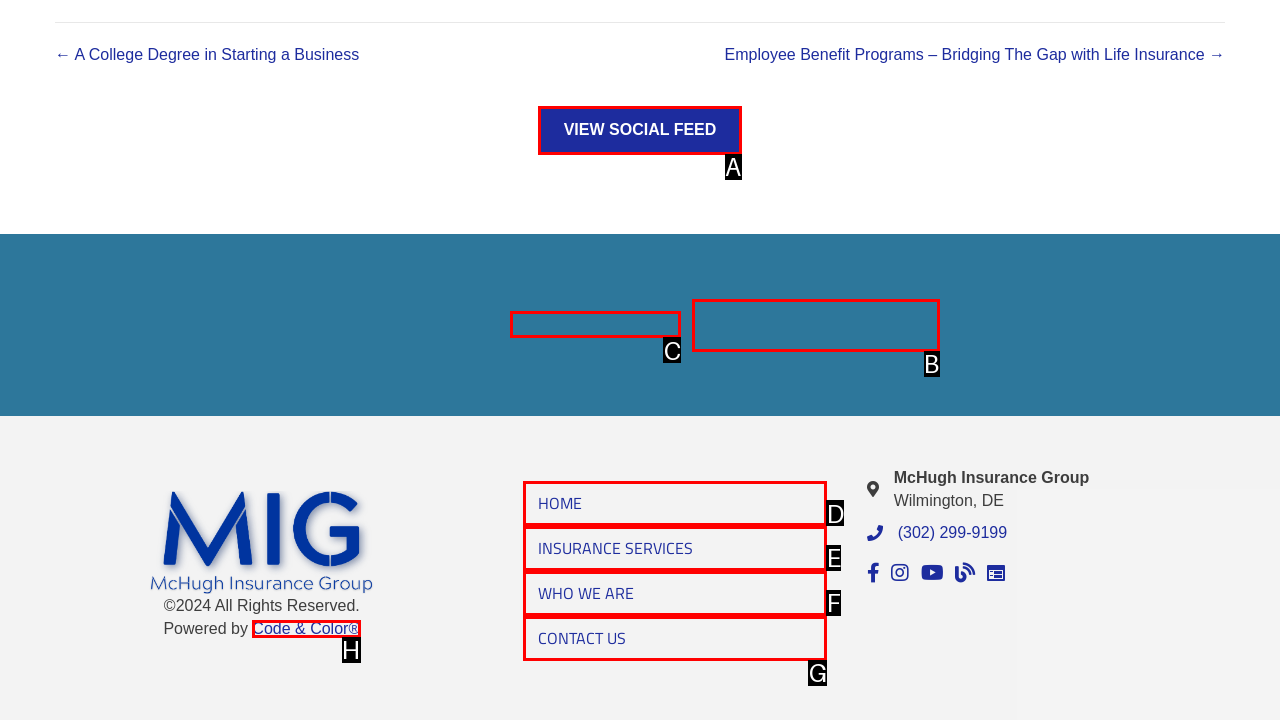Determine the letter of the UI element that you need to click to perform the task: Go to the home page.
Provide your answer with the appropriate option's letter.

D